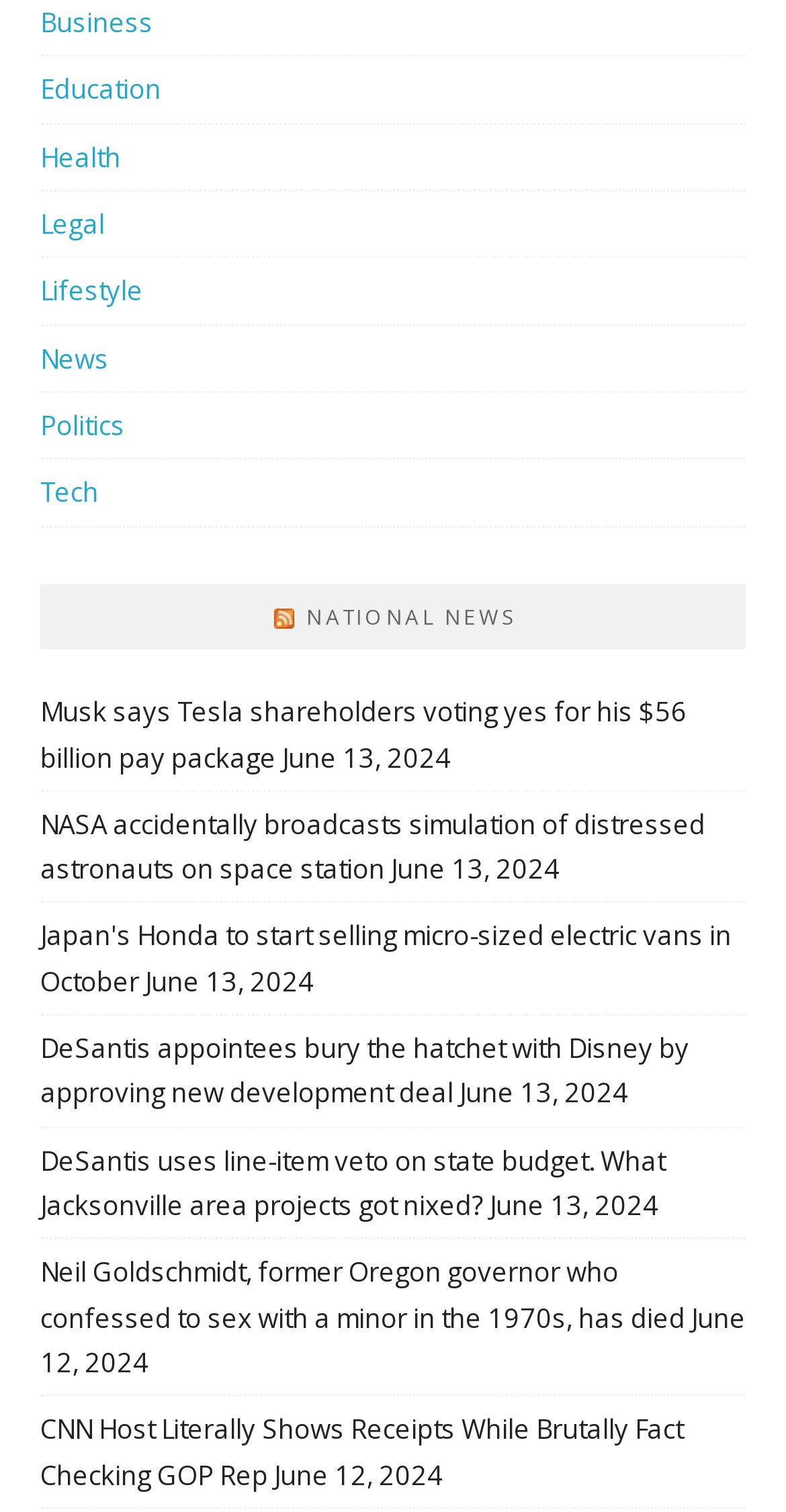Locate and provide the bounding box coordinates for the HTML element that matches this description: "National News".

[0.39, 0.398, 0.658, 0.417]